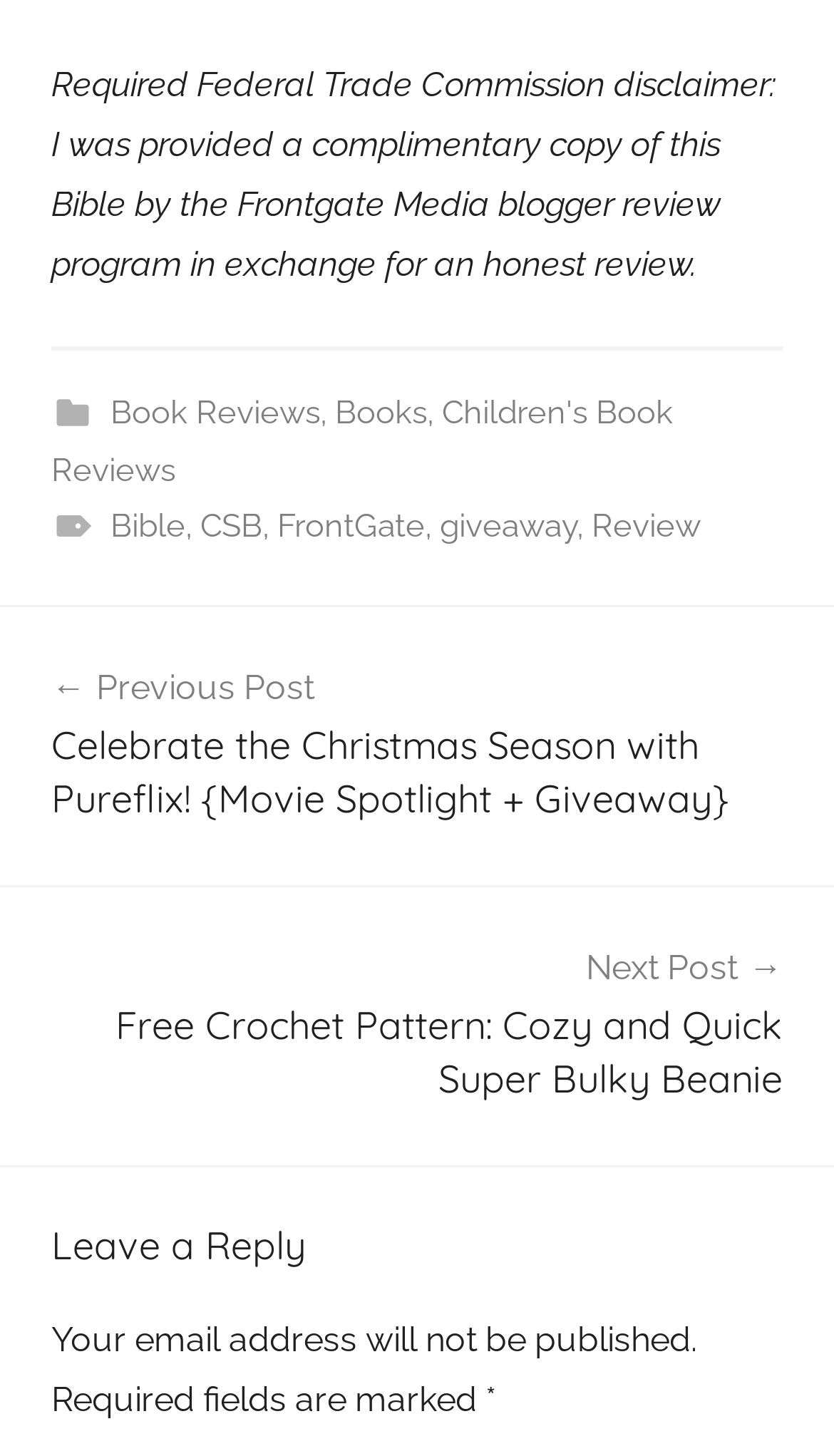Determine the bounding box coordinates for the HTML element mentioned in the following description: "To Philip". The coordinates should be a list of four floats ranging from 0 to 1, represented as [left, top, right, bottom].

None